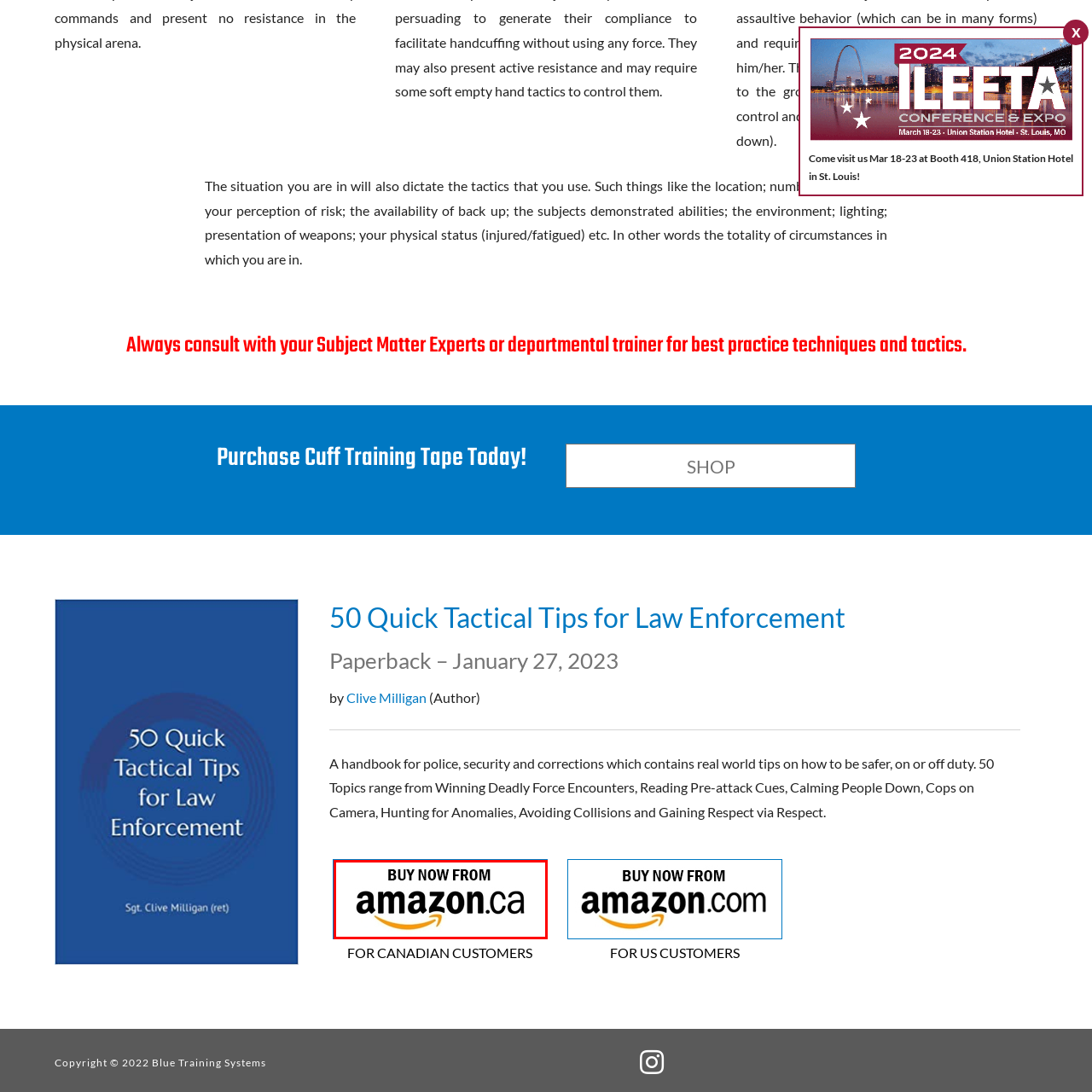Offer an in-depth caption for the image content enclosed by the red border.

The image features a prominent call-to-action button that reads "BUY NOW FROM amazon.ca," encouraging users to make a purchase from the Canadian Amazon website. The text is bold and clear, emphasizing urgency and ease of access for potential buyers looking for tactical training resources or related materials. This button likely connects to a shopping link for a handbook titled "50 Quick Tactical Tips for Law Enforcement," authored by Clive Milligan, which is highlighted elsewhere on the page. The overall layout appeals to law enforcement professionals seeking practical advice and training tools.